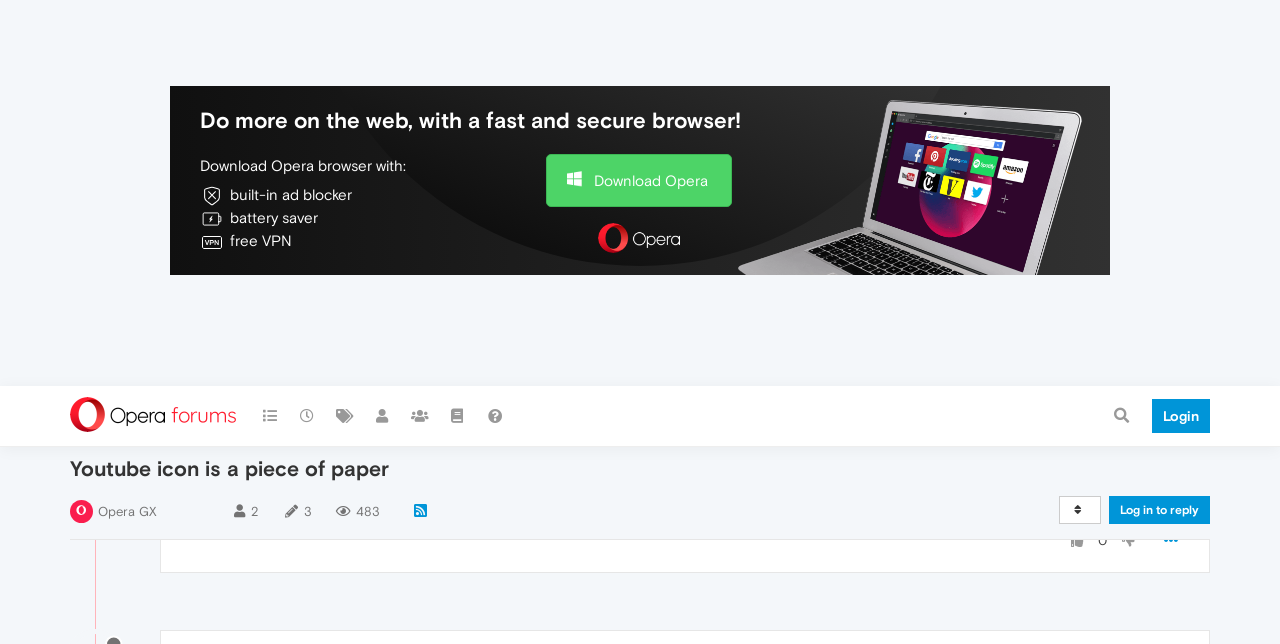Determine the bounding box coordinates for the UI element with the following description: "Volunteer". The coordinates should be four float numbers between 0 and 1, represented as [left, top, right, bottom].

[0.205, 0.412, 0.273, 0.437]